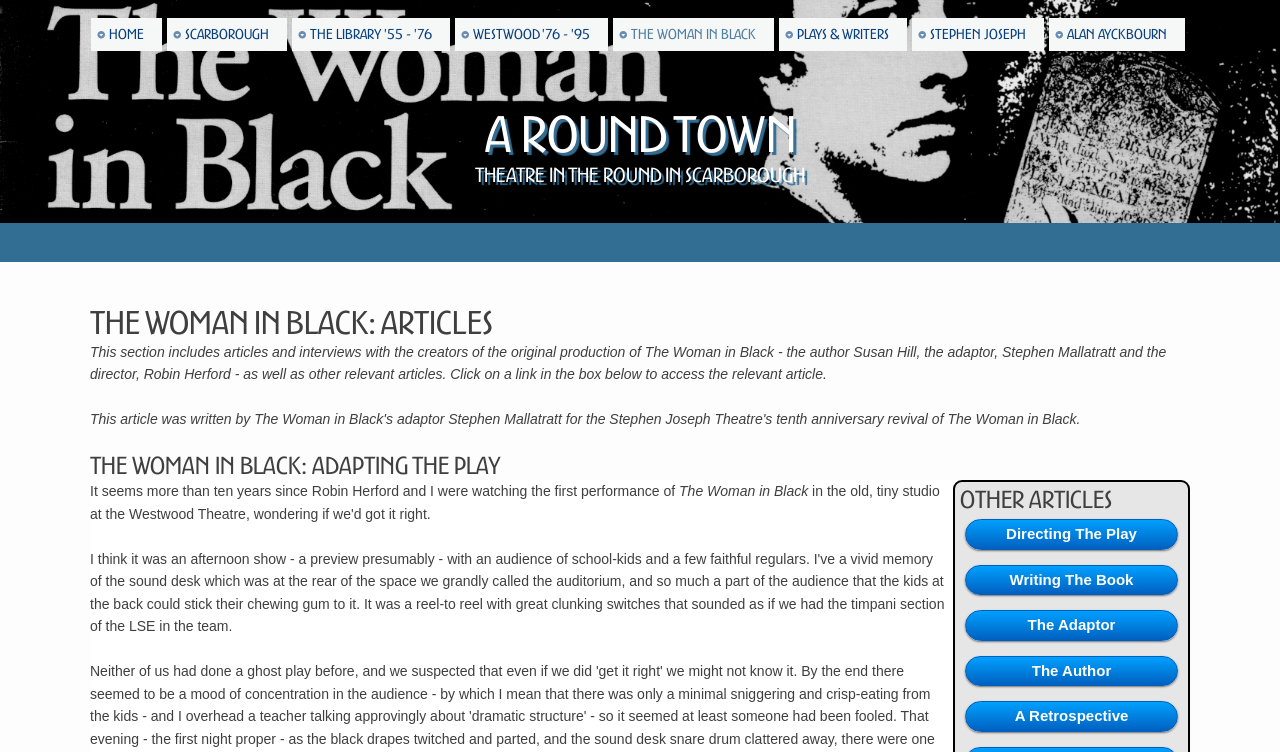Is the author Susan Hill mentioned on the webpage?
Please give a detailed and thorough answer to the question, covering all relevant points.

By analyzing the webpage content, I can see that the static text 'This section includes articles and interviews with the creators of the original production of The Woman in Black - the author Susan Hill...' is present, indicating that the author Susan Hill is mentioned on the webpage.